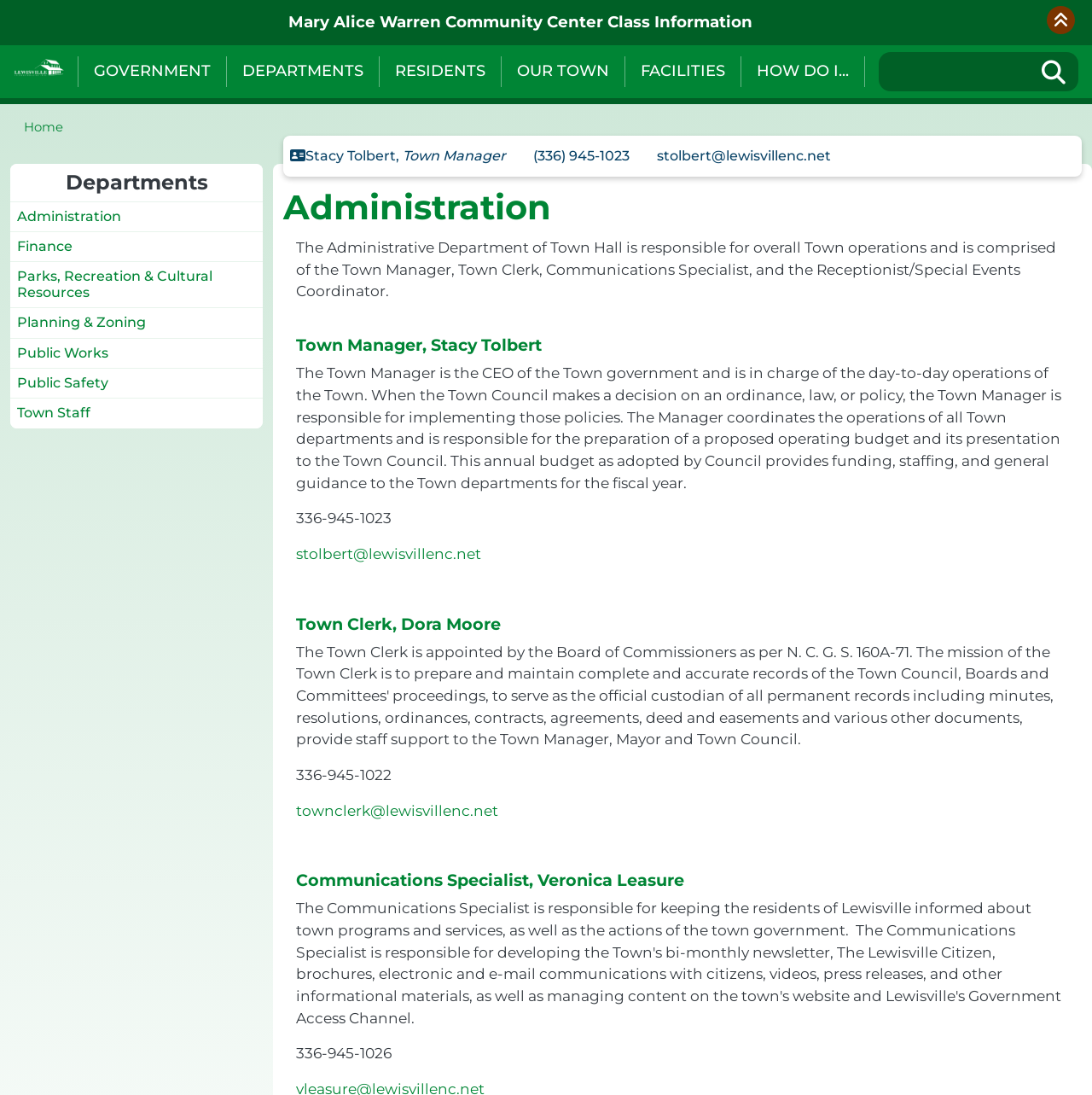What is the phone number of the Town Clerk?
Using the image, respond with a single word or phrase.

336-945-1022